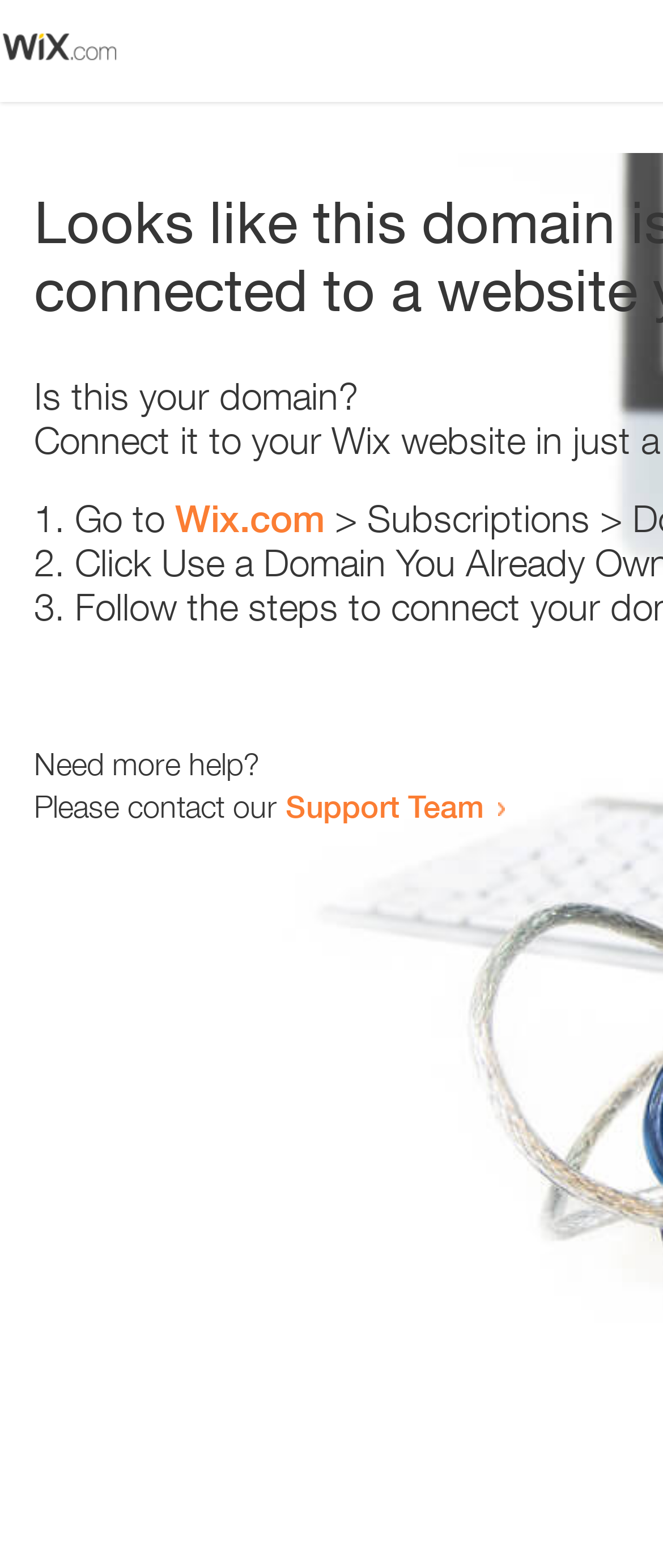Give a one-word or one-phrase response to the question:
How many list markers are present?

3